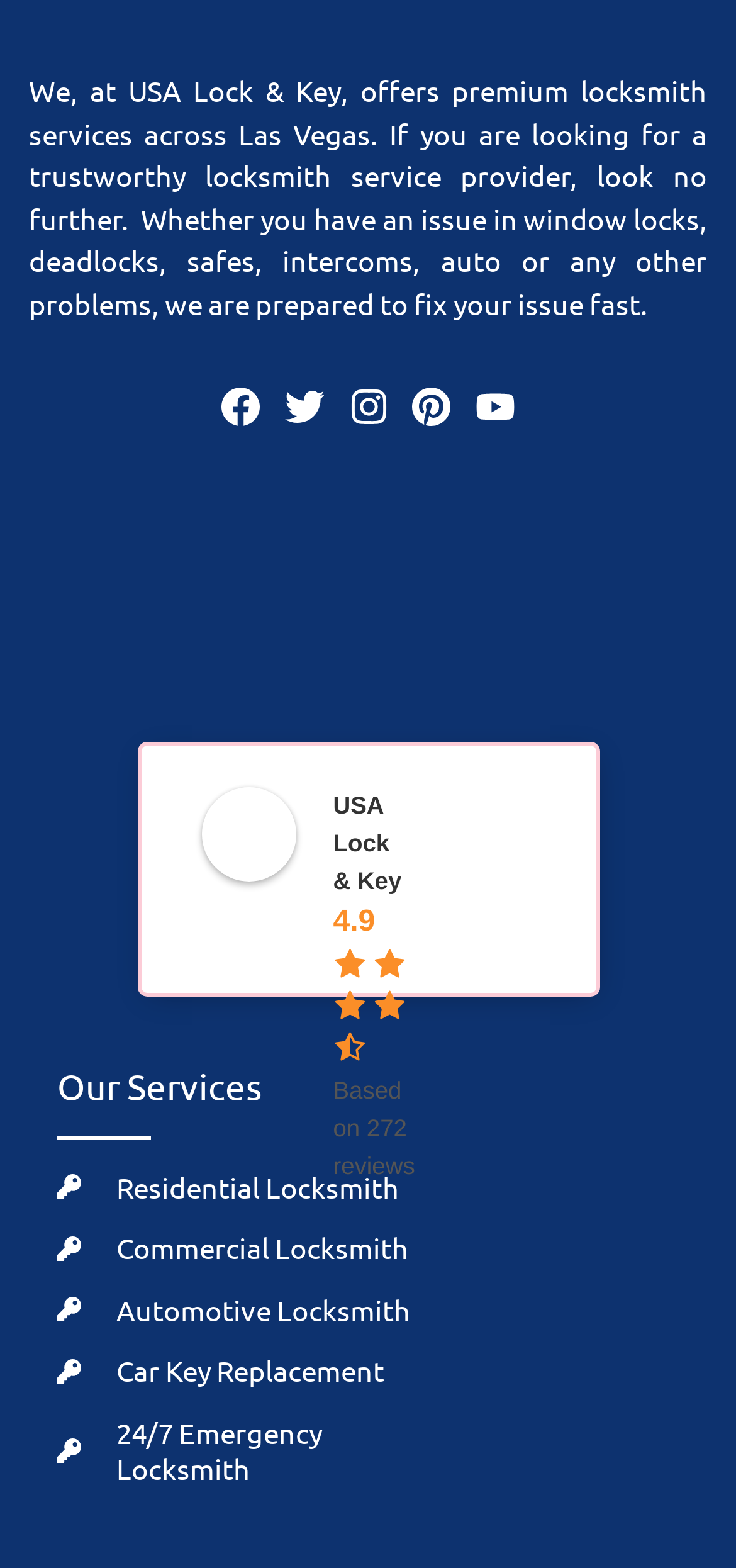Identify the bounding box of the HTML element described here: "Las Vegas". Provide the coordinates as four float numbers between 0 and 1: [left, top, right, bottom].

[0.324, 0.073, 0.504, 0.096]